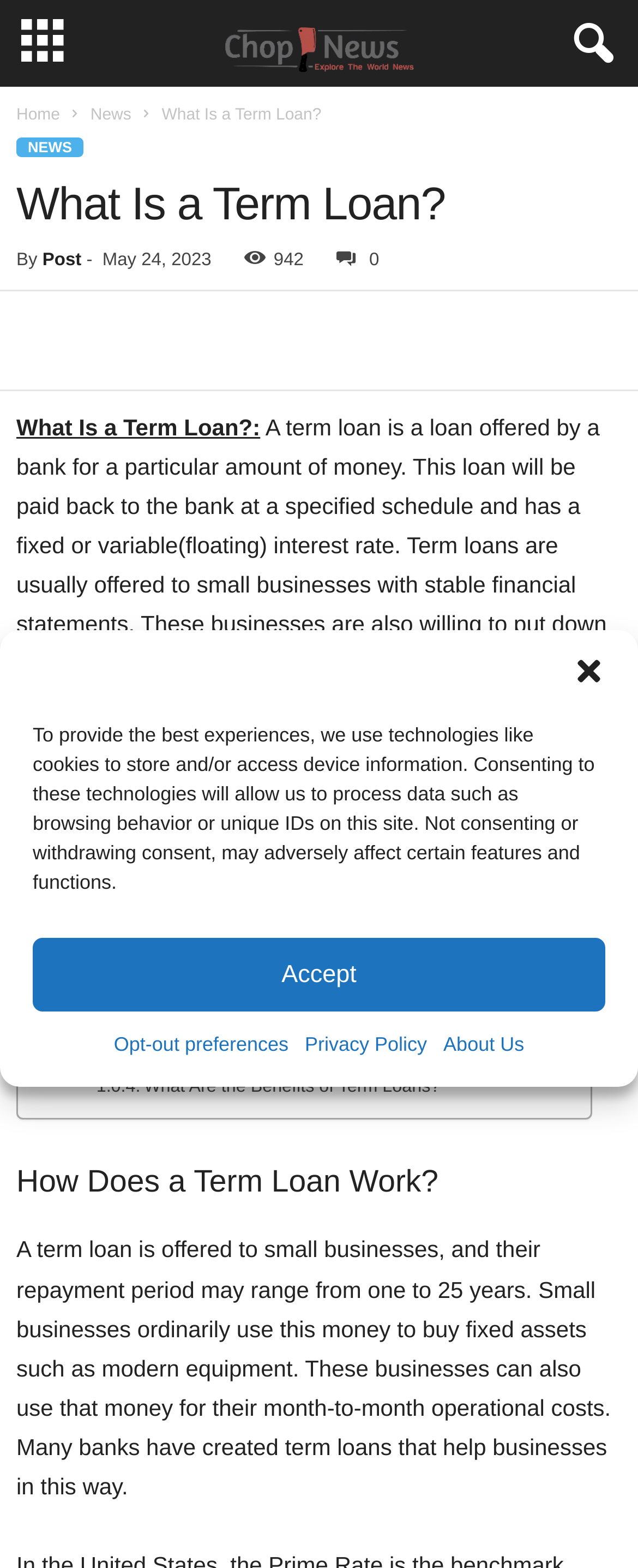Bounding box coordinates should be in the format (top-left x, top-left y, bottom-right x, bottom-right y) and all values should be floating point numbers between 0 and 1. Determine the bounding box coordinate for the UI element described as: input value="Go" value="Go"

None